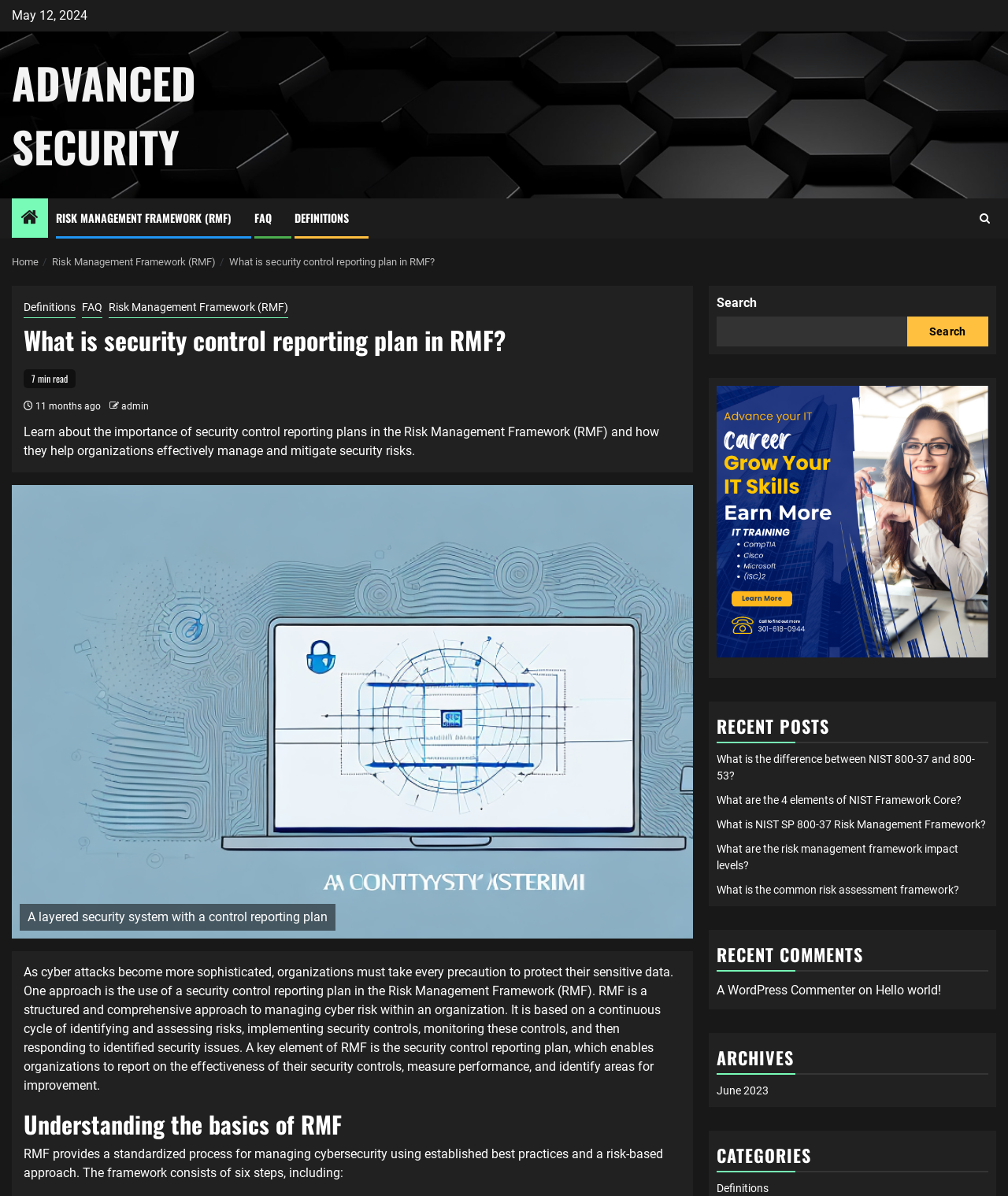Use a single word or phrase to answer the following:
What is the estimated reading time of the article?

7 min